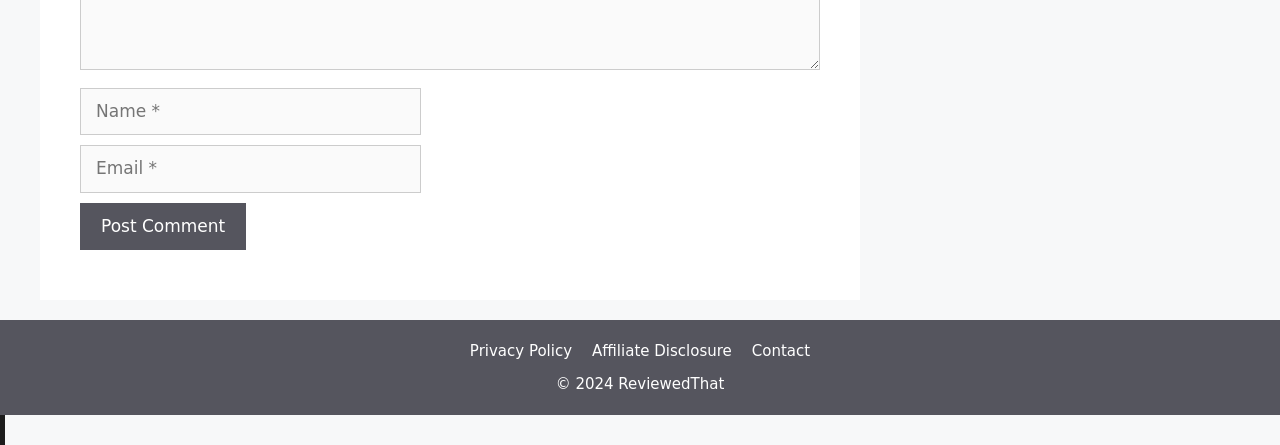Locate the UI element that matches the description ReviewedThat in the webpage screenshot. Return the bounding box coordinates in the format (top-left x, top-left y, bottom-right x, bottom-right y), with values ranging from 0 to 1.

[0.483, 0.842, 0.566, 0.882]